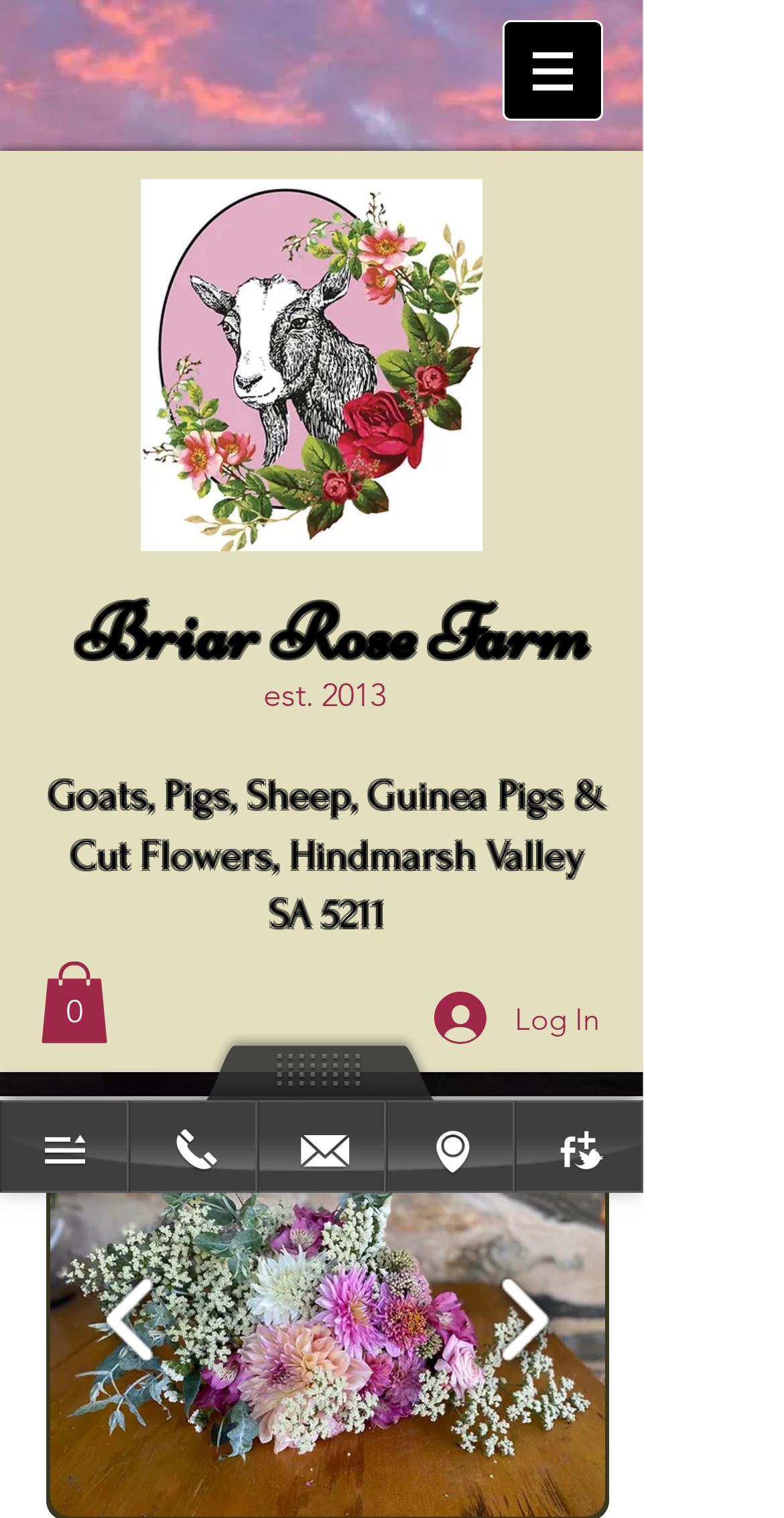Please specify the bounding box coordinates in the format (top-left x, top-left y, bottom-right x, bottom-right y), with all values as floating point numbers between 0 and 1. Identify the bounding box of the UI element described by: Log In

[0.518, 0.646, 0.8, 0.696]